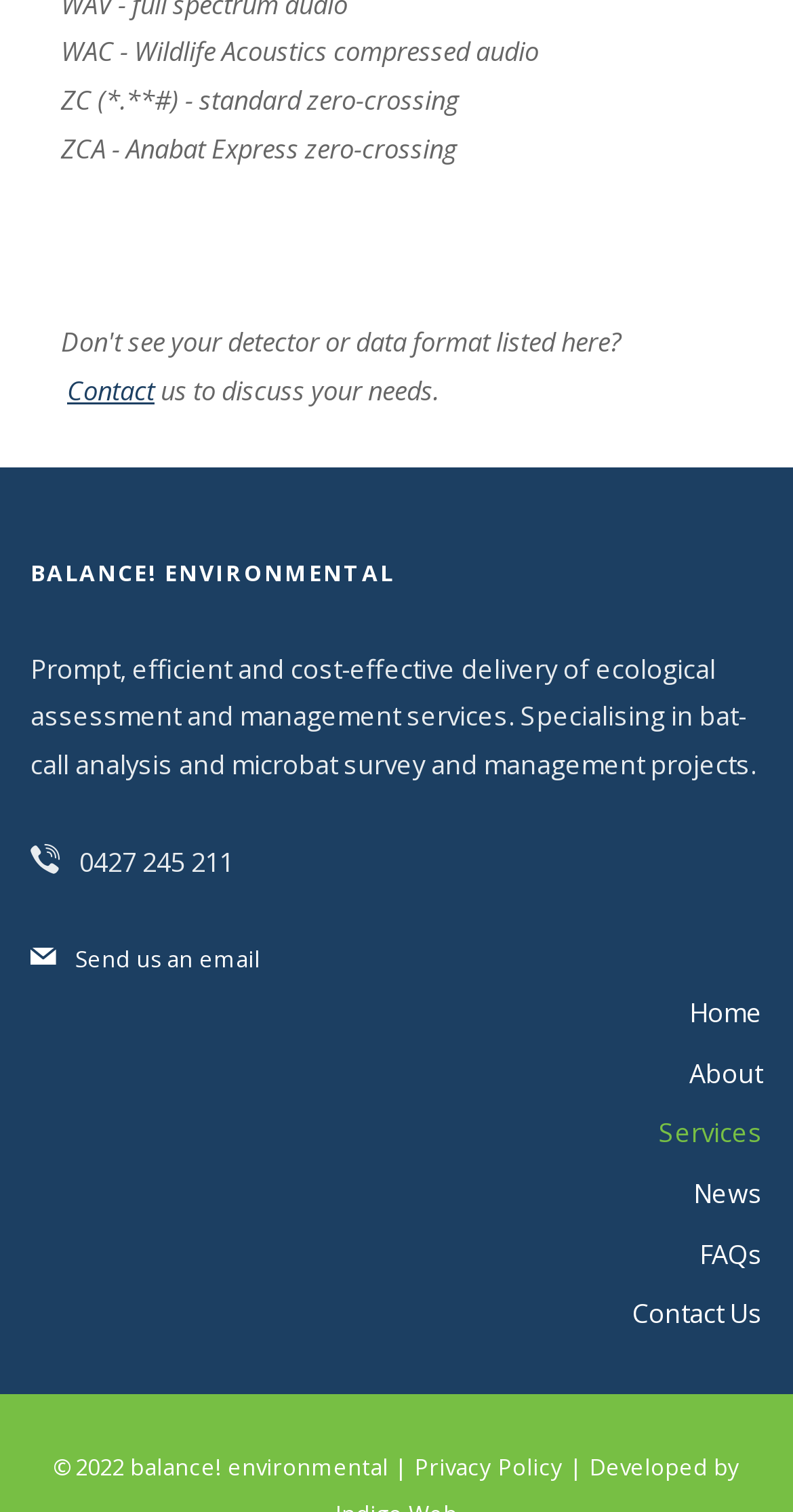Ascertain the bounding box coordinates for the UI element detailed here: "Home". The coordinates should be provided as [left, top, right, bottom] with each value being a float between 0 and 1.

[0.869, 0.657, 0.962, 0.681]